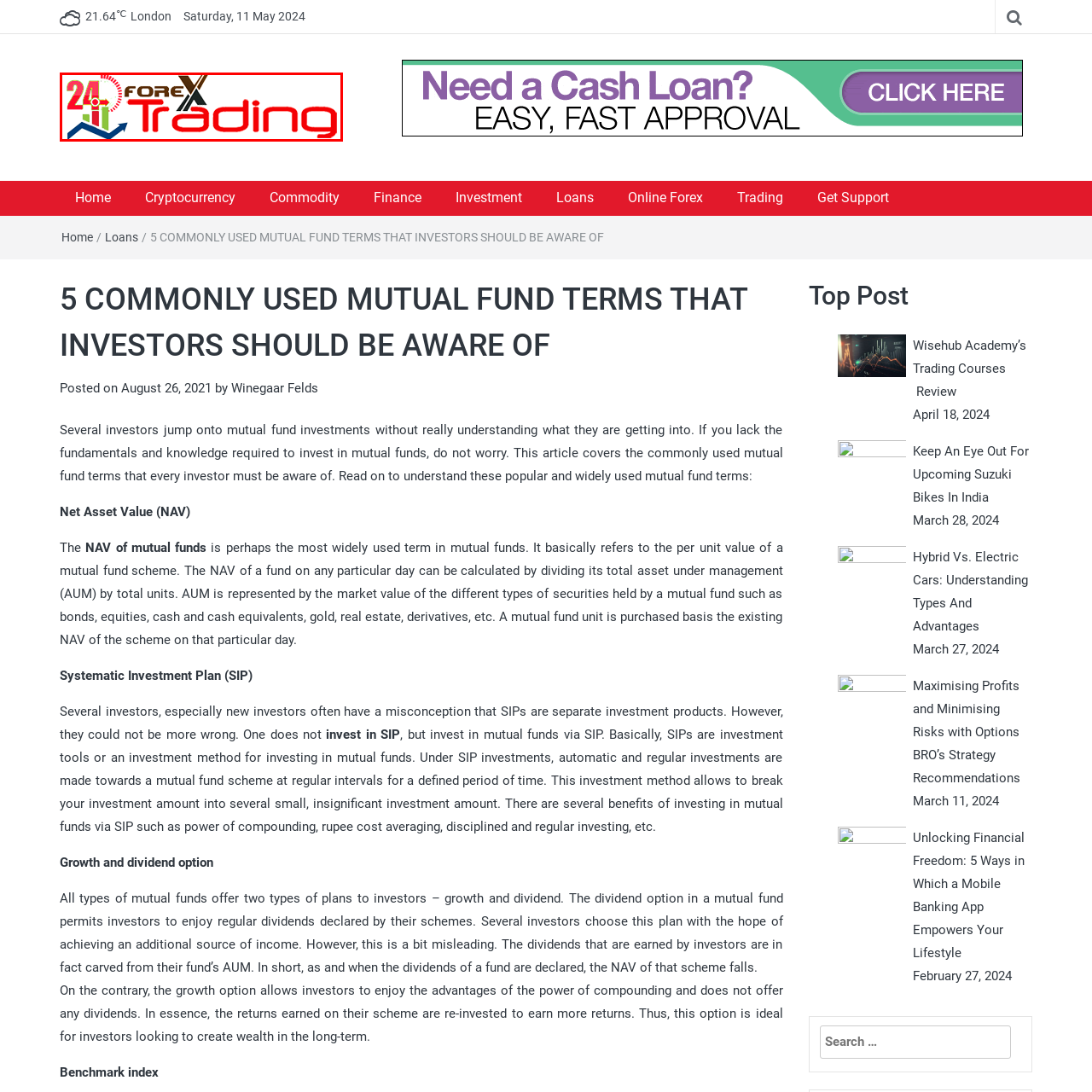Provide a comprehensive description of the image highlighted within the red bounding box.

The image features the logo of "24 Forex Trading," which emphasizes its focus on forex trading solutions. The design incorporates bold typography, with "24" styled prominently, suggesting a continuous, around-the-clock trading service. The term "Forex" is displayed in a mix of colors and styles, associating it with financial activities. Beneath that, "Trading" is presented in a striking red, reinforcing the logo’s energetic and dynamic feel. The overall design may convey an invitation for individuals interested in forex trading and financial markets, reflecting the brand's commitment to providing resources and strategies for traders.